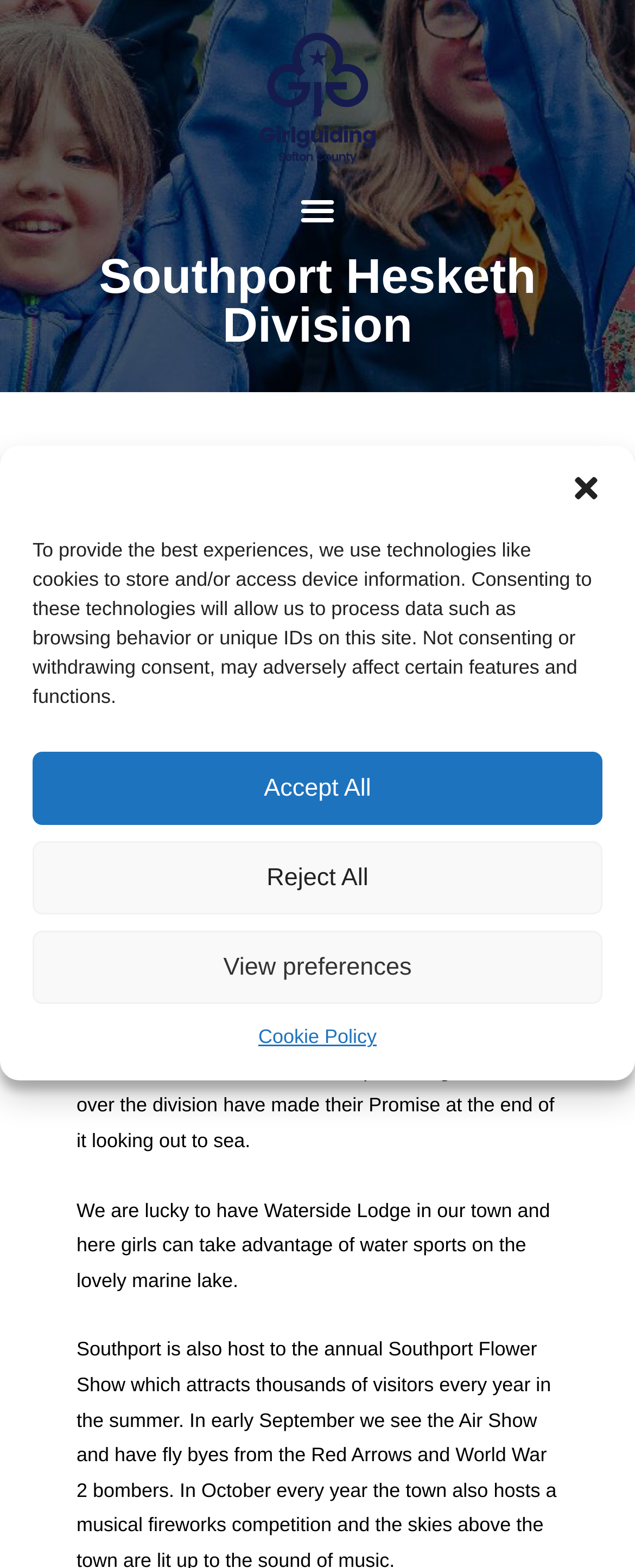Can you locate the main headline on this webpage and provide its text content?

Southport Hesketh Division